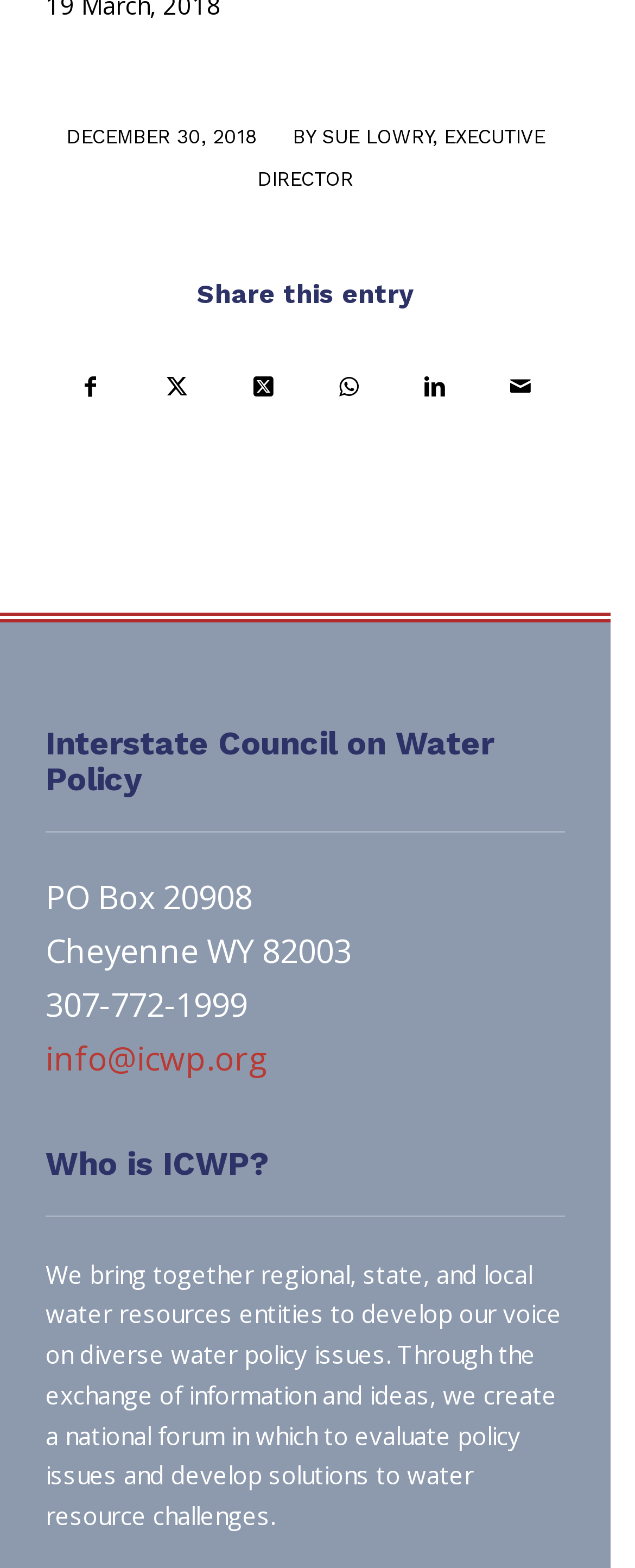What is the date mentioned at the top of the page?
Examine the image closely and answer the question with as much detail as possible.

I found the date by looking at the top of the page, where I saw a static text element with the content 'DECEMBER 30, 2018'.